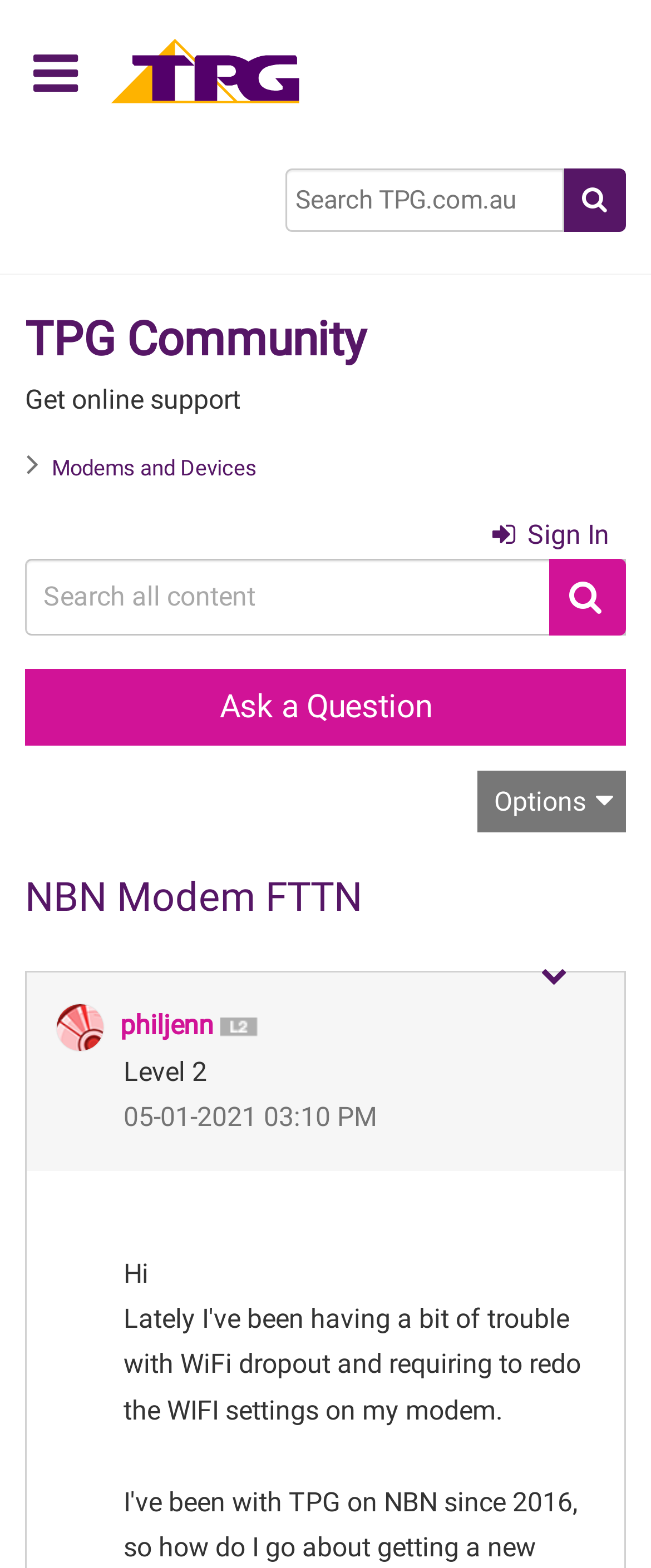Answer the question below with a single word or a brief phrase: 
What is the name of the community?

TPG Community